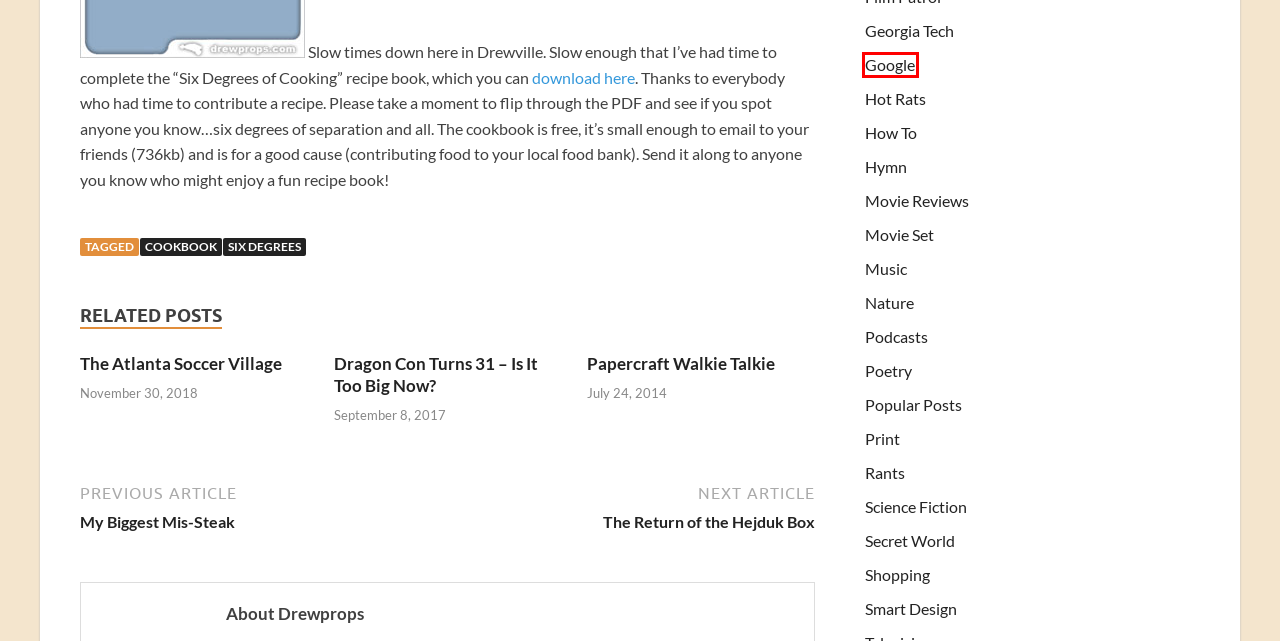Assess the screenshot of a webpage with a red bounding box and determine which webpage description most accurately matches the new page after clicking the element within the red box. Here are the options:
A. Music Archives » Drewprops Blog
B. Smart Design Archives » Drewprops Blog
C. six degrees Archives » Drewprops Blog
D. Google Archives » Drewprops Blog
E. cookbook Archives » Drewprops Blog
F. Science Fiction Archives » Drewprops Blog
G. Nature Archives » Drewprops Blog
H. Podcasts Archives » Drewprops Blog

D